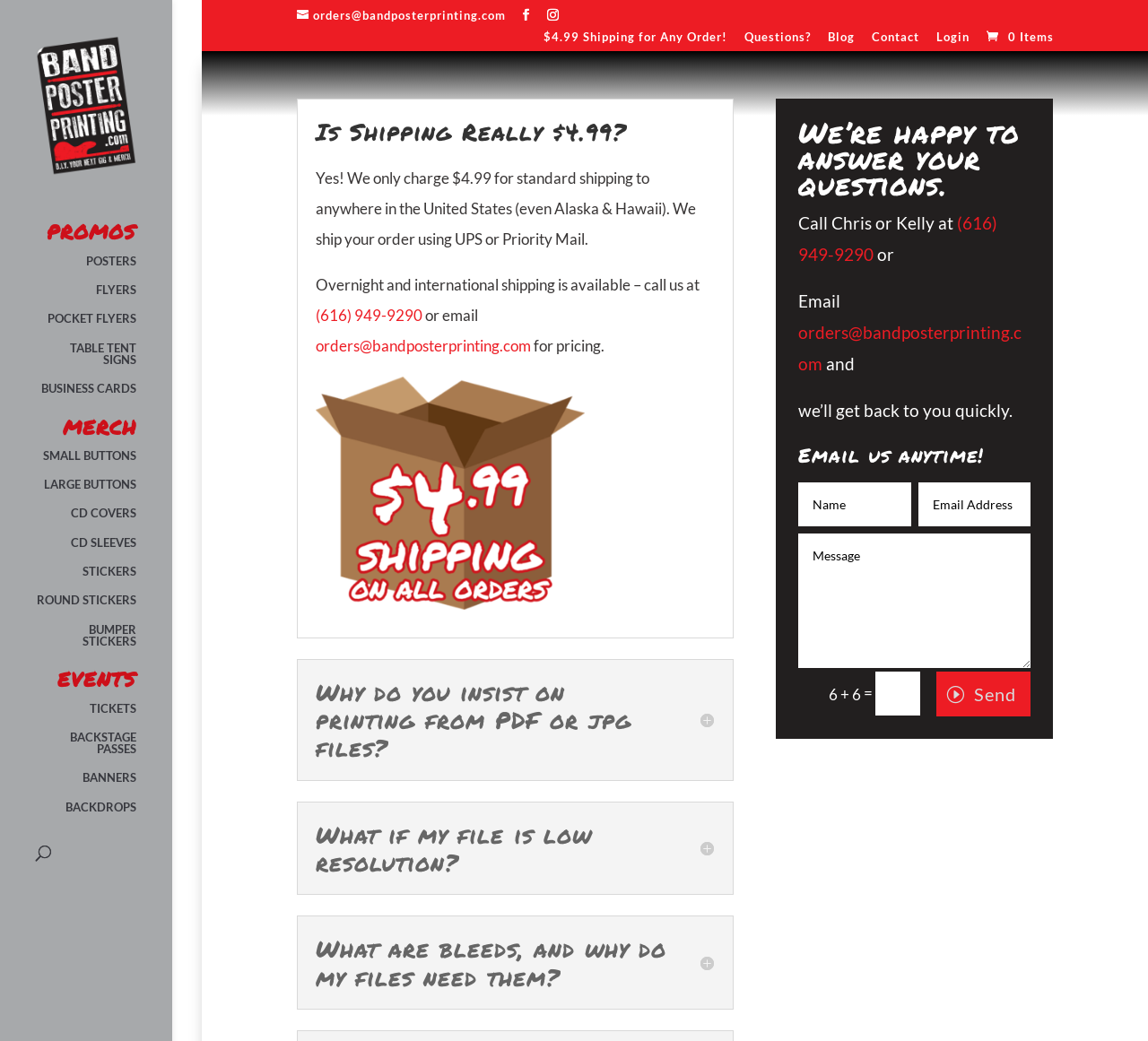What types of products can be printed?
Answer the question with a single word or phrase, referring to the image.

Posters, flyers, etc.